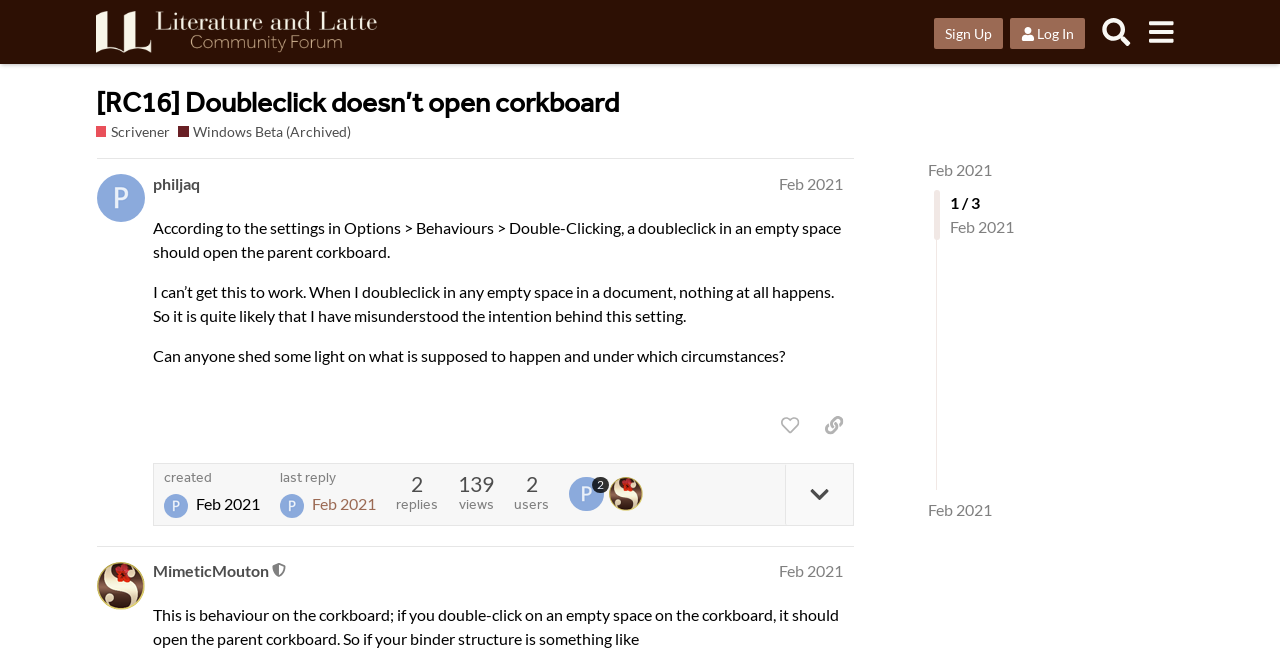Find the bounding box coordinates of the element's region that should be clicked in order to follow the given instruction: "Search in the forum". The coordinates should consist of four float numbers between 0 and 1, i.e., [left, top, right, bottom].

[0.854, 0.014, 0.89, 0.083]